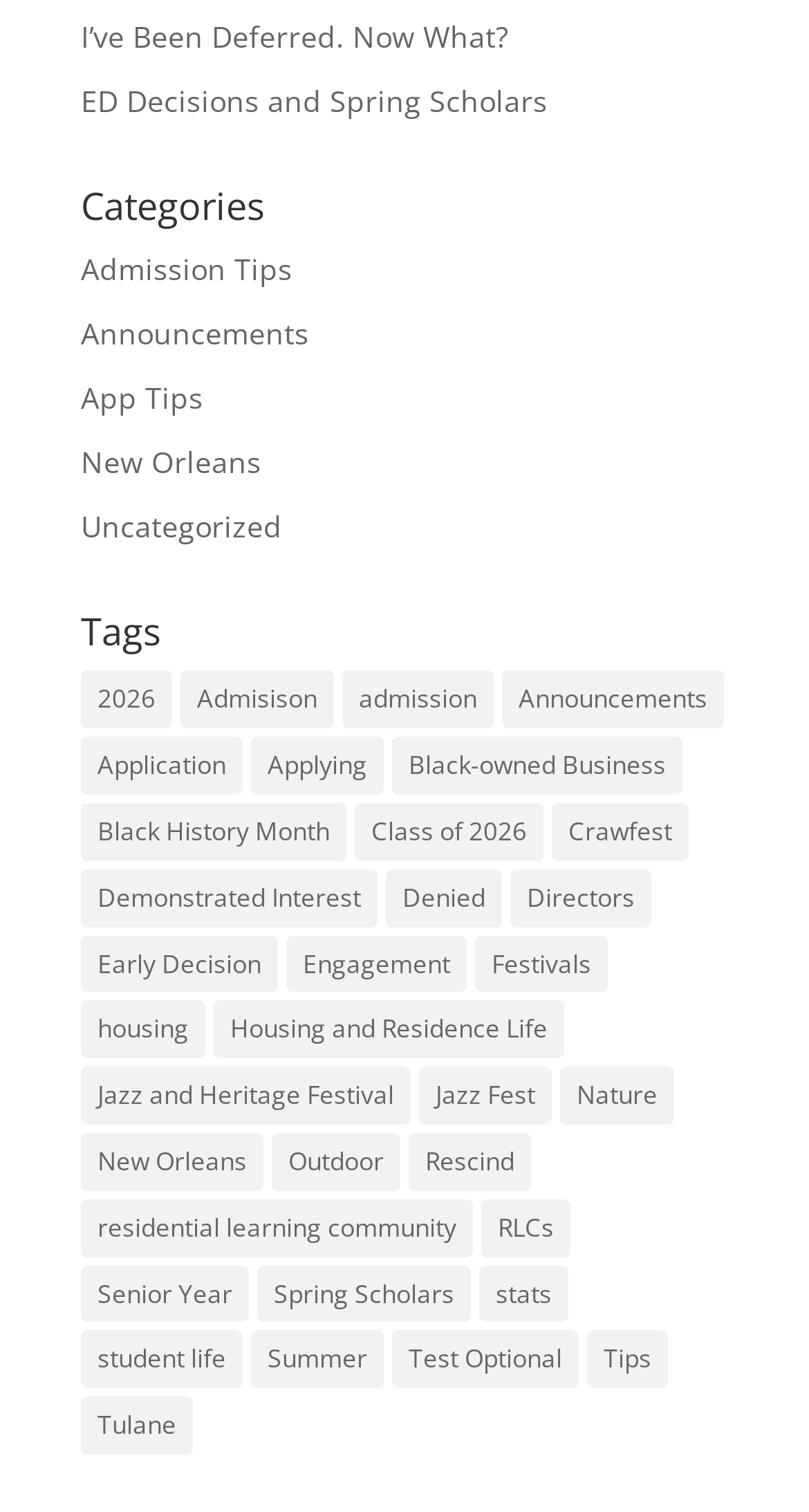Identify the bounding box coordinates of the region I need to click to complete this instruction: "View 'Admission Tips' category".

[0.1, 0.165, 0.362, 0.191]